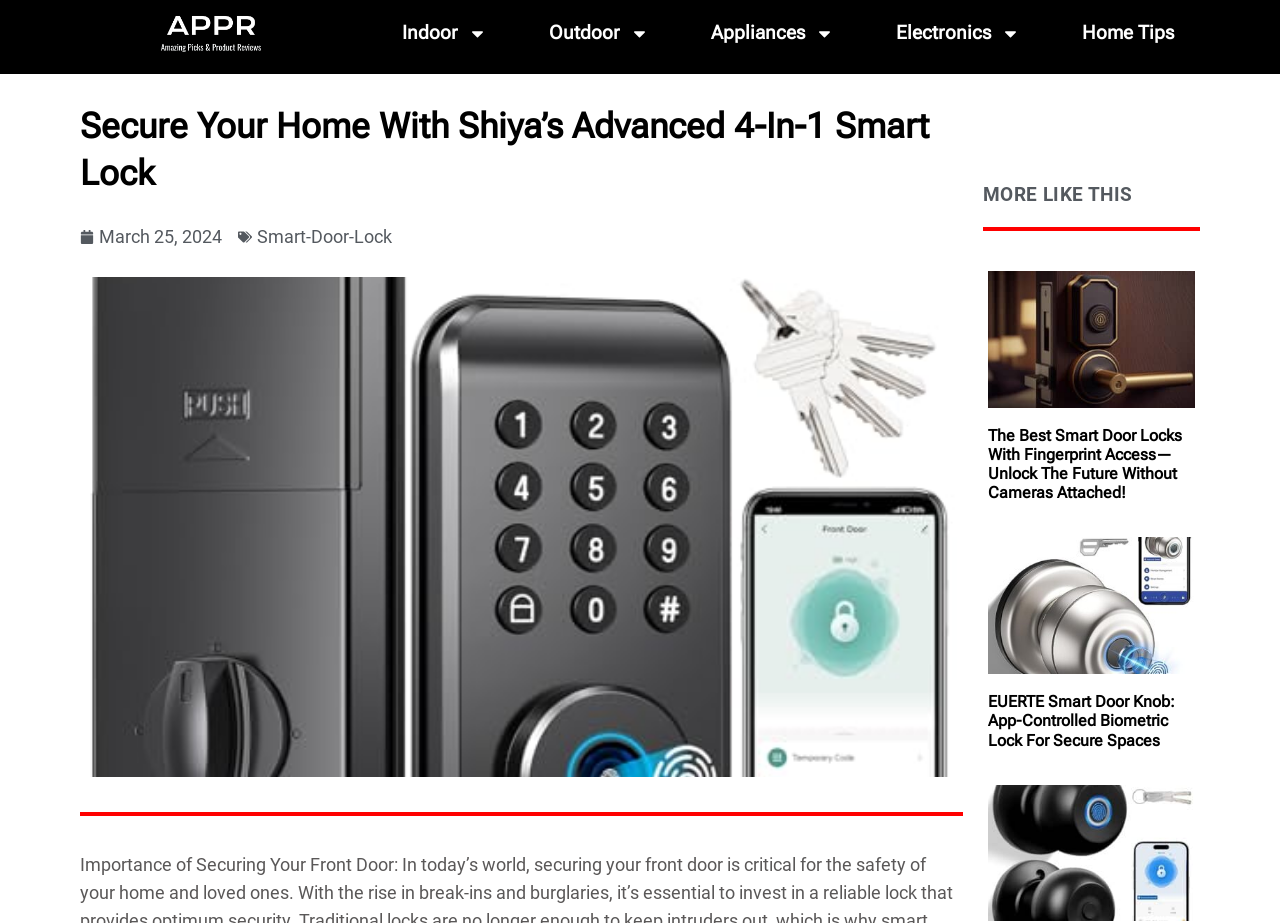Please identify the bounding box coordinates of the element I need to click to follow this instruction: "go to the 'ACCESSORIES' page".

None